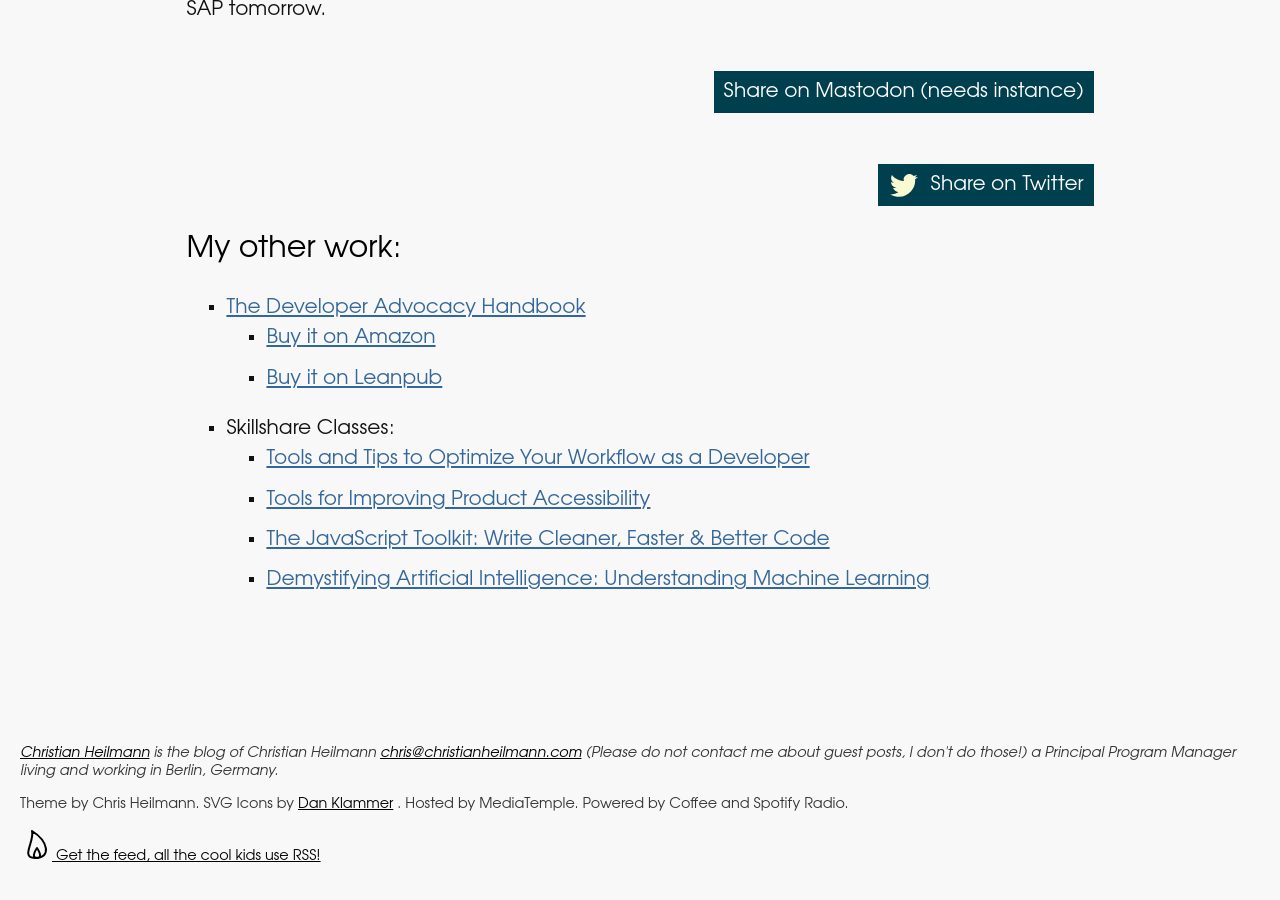Show the bounding box coordinates for the element that needs to be clicked to execute the following instruction: "Share on Twitter". Provide the coordinates in the form of four float numbers between 0 and 1, i.e., [left, top, right, bottom].

[0.686, 0.183, 0.854, 0.229]